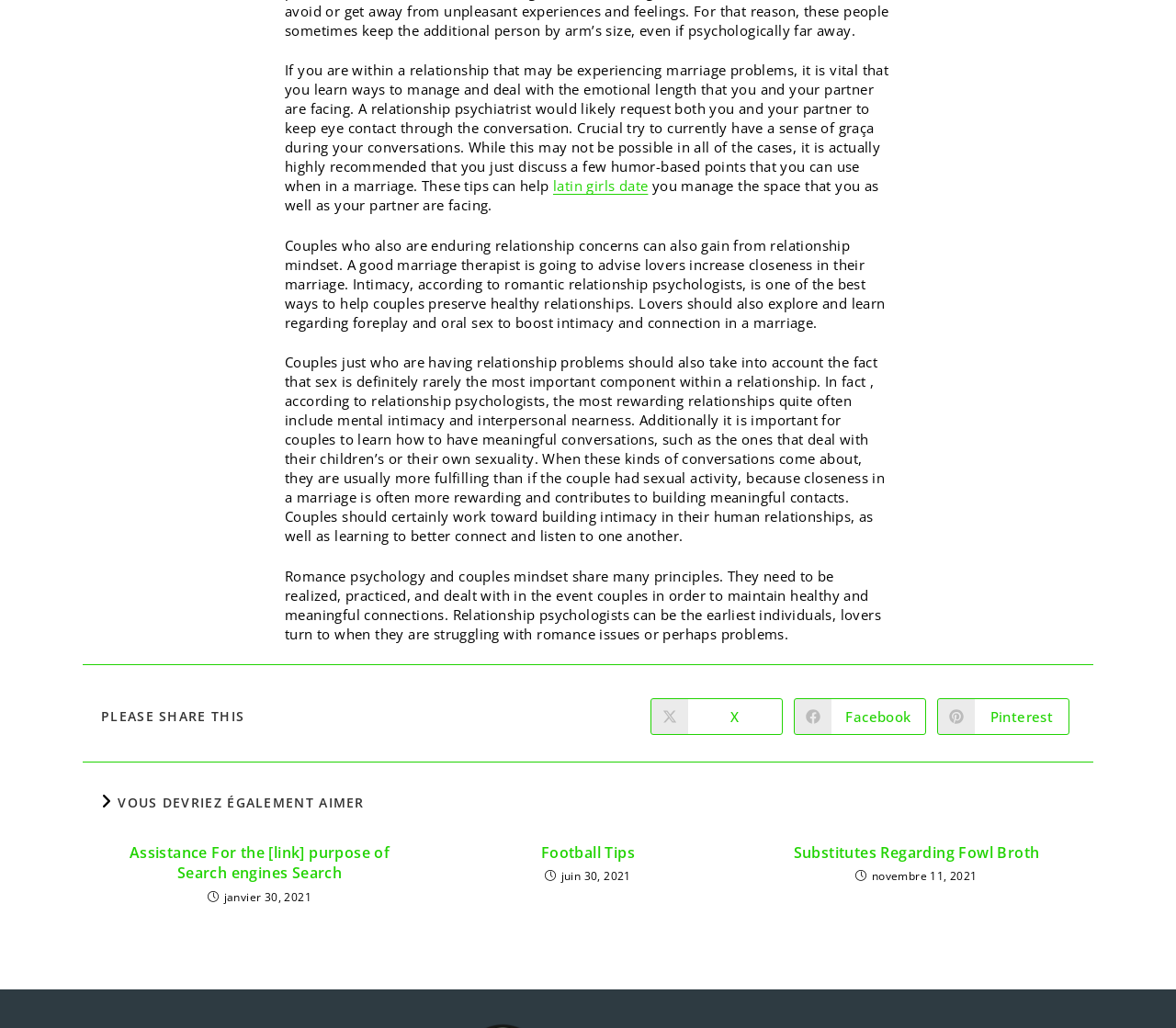Identify the bounding box coordinates for the UI element that matches this description: "Substitutes Regarding Fowl Broth".

[0.654, 0.819, 0.905, 0.839]